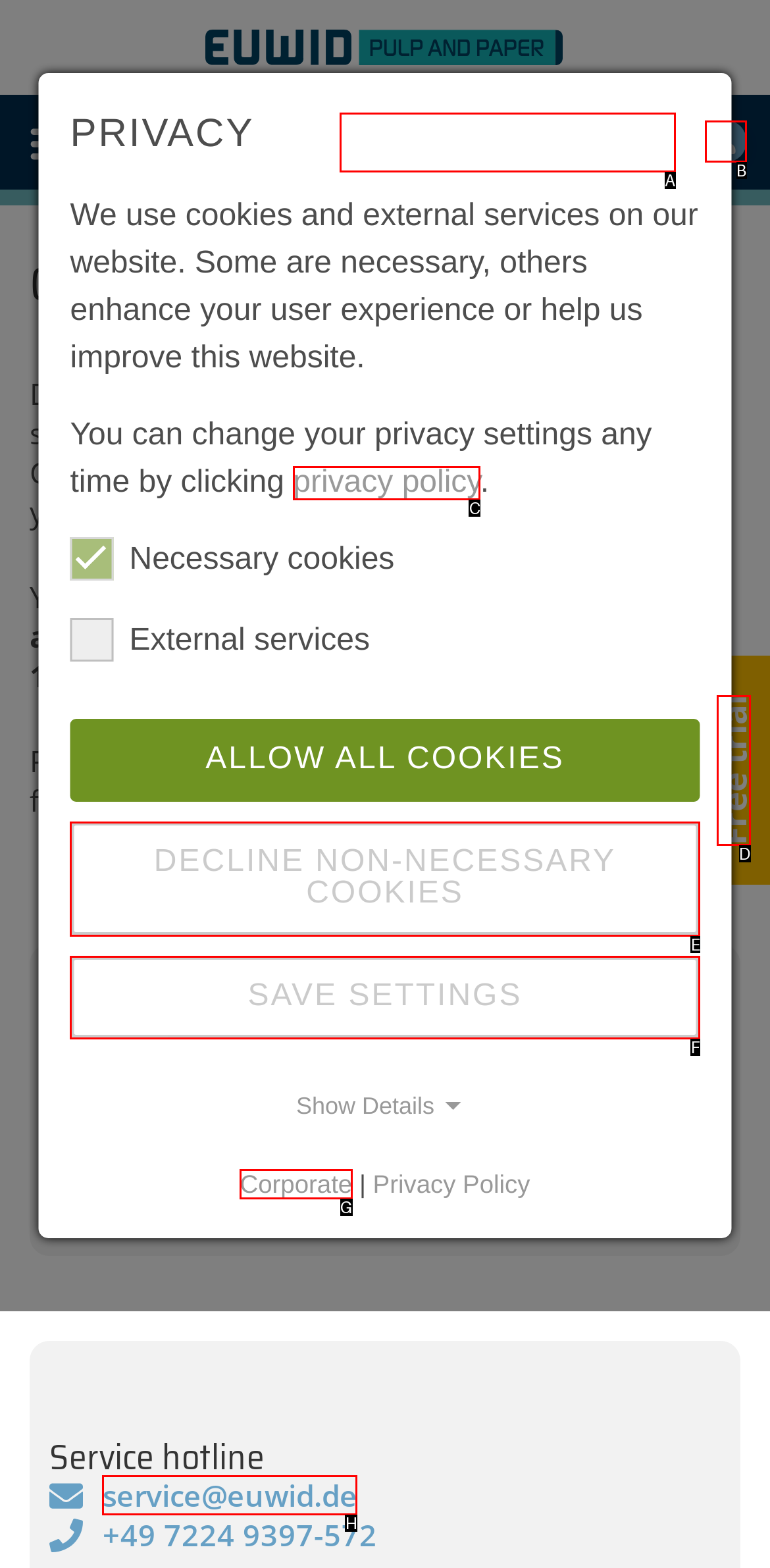Which HTML element should be clicked to perform the following task: Contact customer service via email
Reply with the letter of the appropriate option.

H